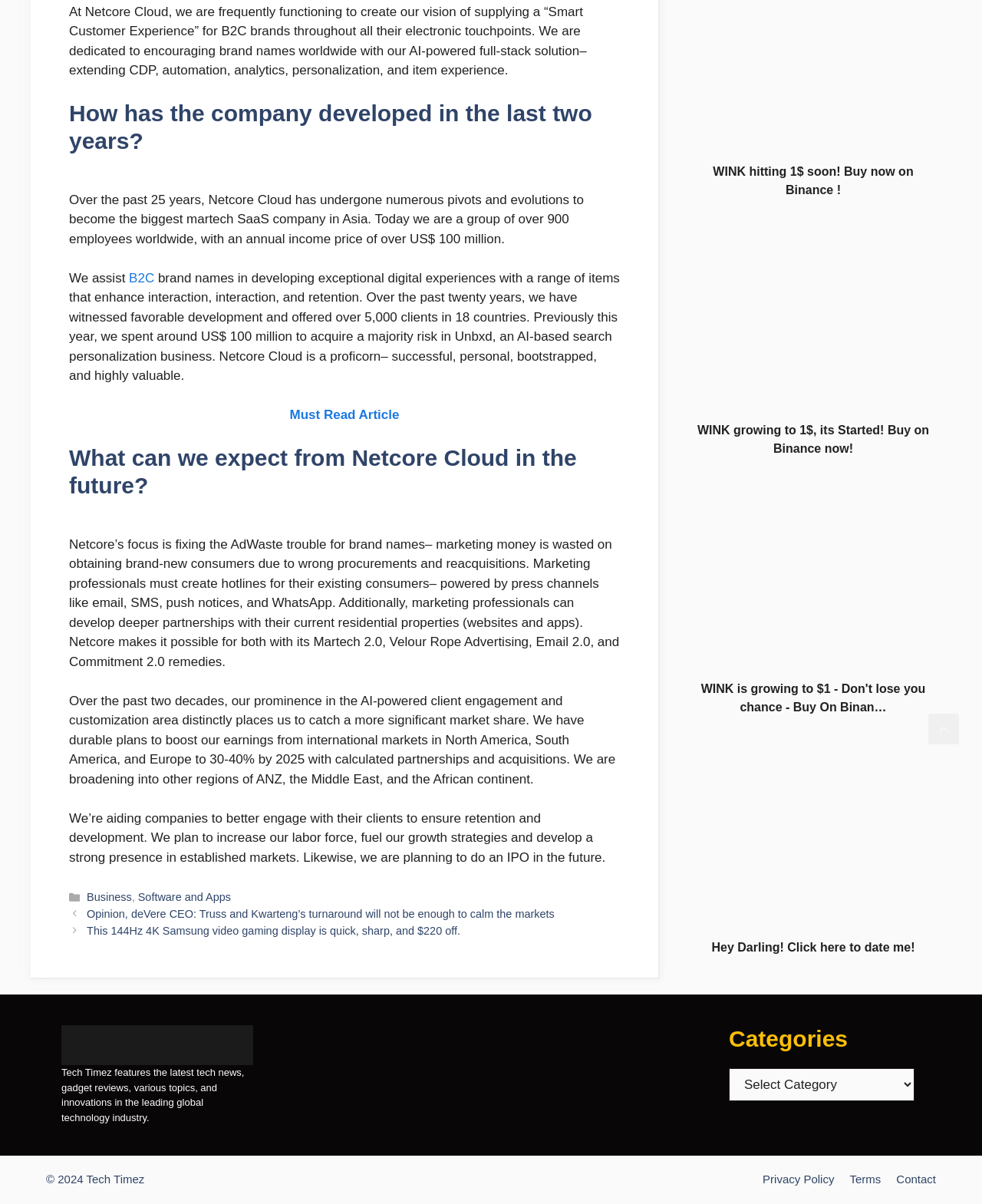Please identify the coordinates of the bounding box for the clickable region that will accomplish this instruction: "Click on 'Scroll back to top'".

[0.945, 0.593, 0.977, 0.618]